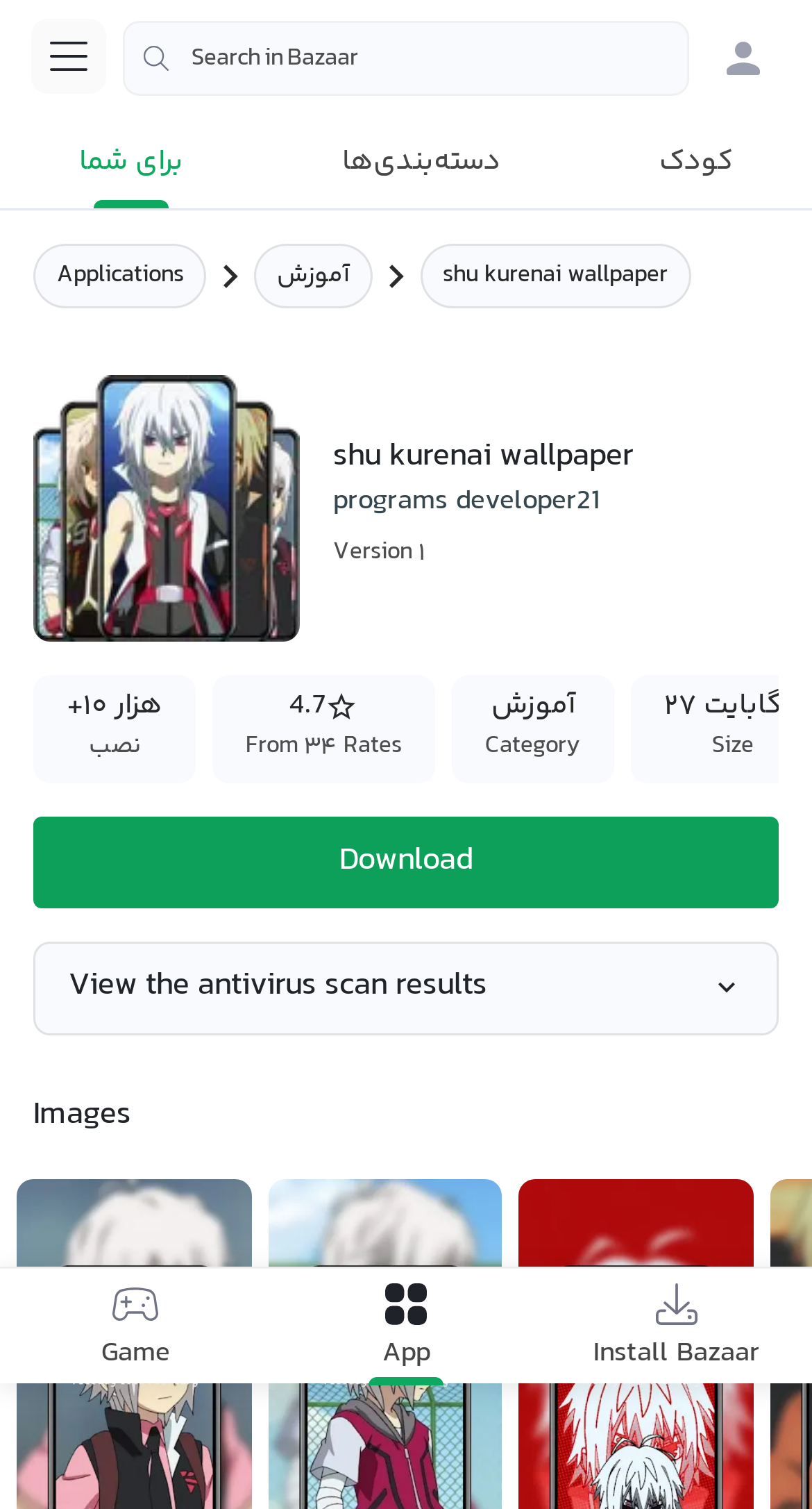Pinpoint the bounding box coordinates of the clickable area needed to execute the instruction: "Download shu kurenai wallpaper". The coordinates should be specified as four float numbers between 0 and 1, i.e., [left, top, right, bottom].

[0.041, 0.541, 0.959, 0.602]